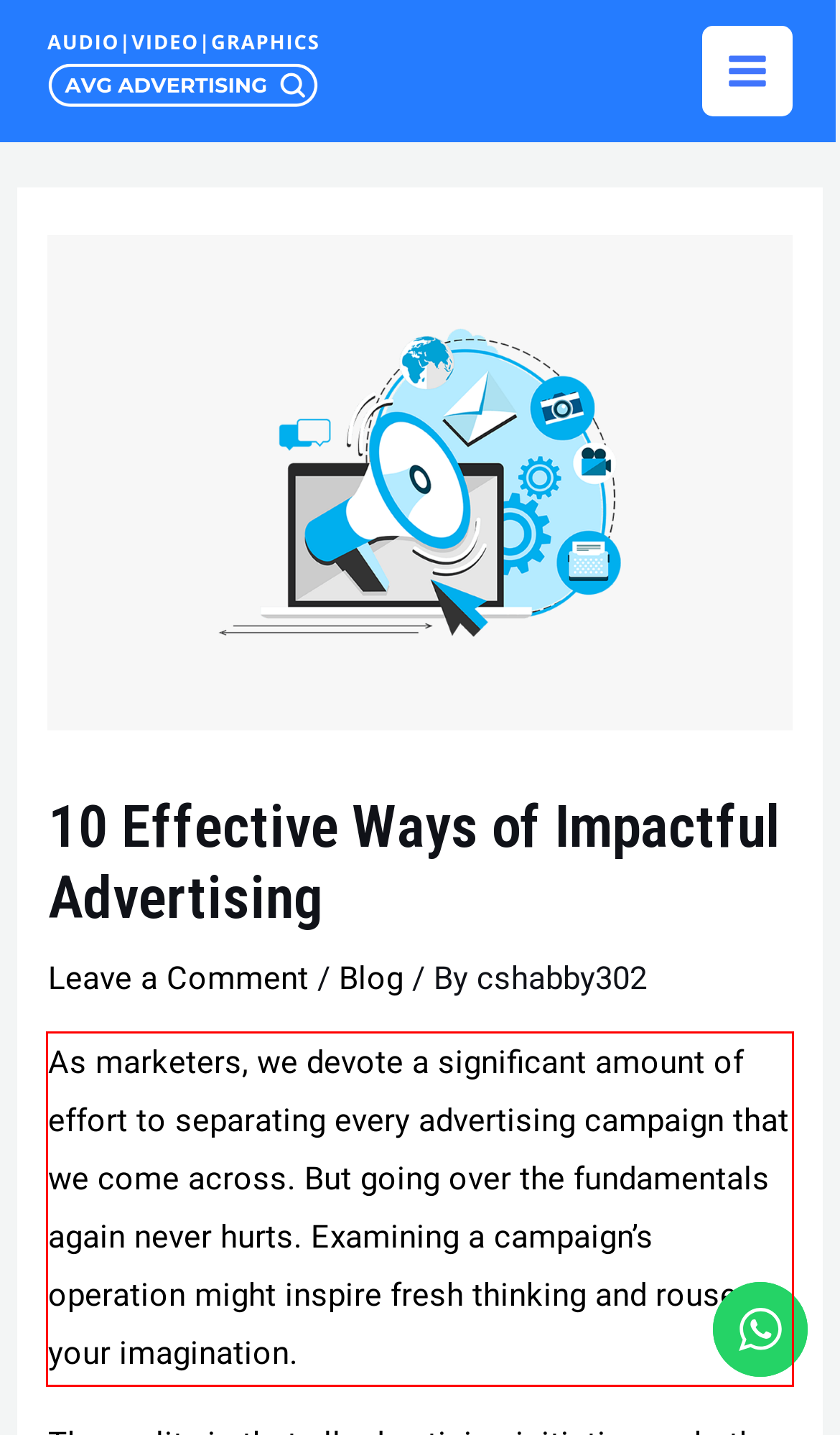You are provided with a screenshot of a webpage that includes a red bounding box. Extract and generate the text content found within the red bounding box.

As marketers, we devote a significant amount of effort to separating every advertising campaign that we come across. But going over the fundamentals again never hurts. Examining a campaign’s operation might inspire fresh thinking and rouse your imagination.